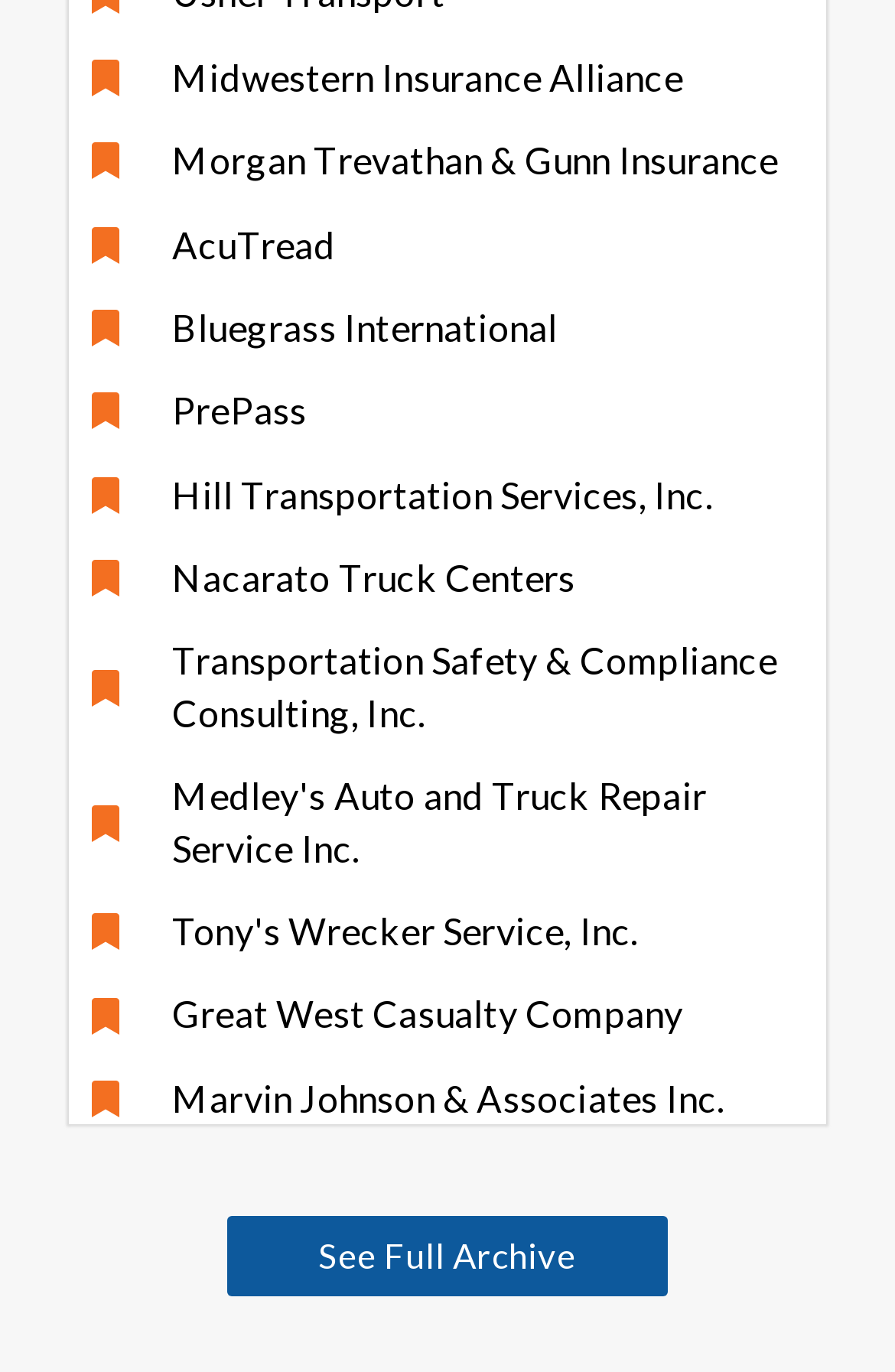Respond to the question below with a concise word or phrase:
How many links are there on the webpage?

15